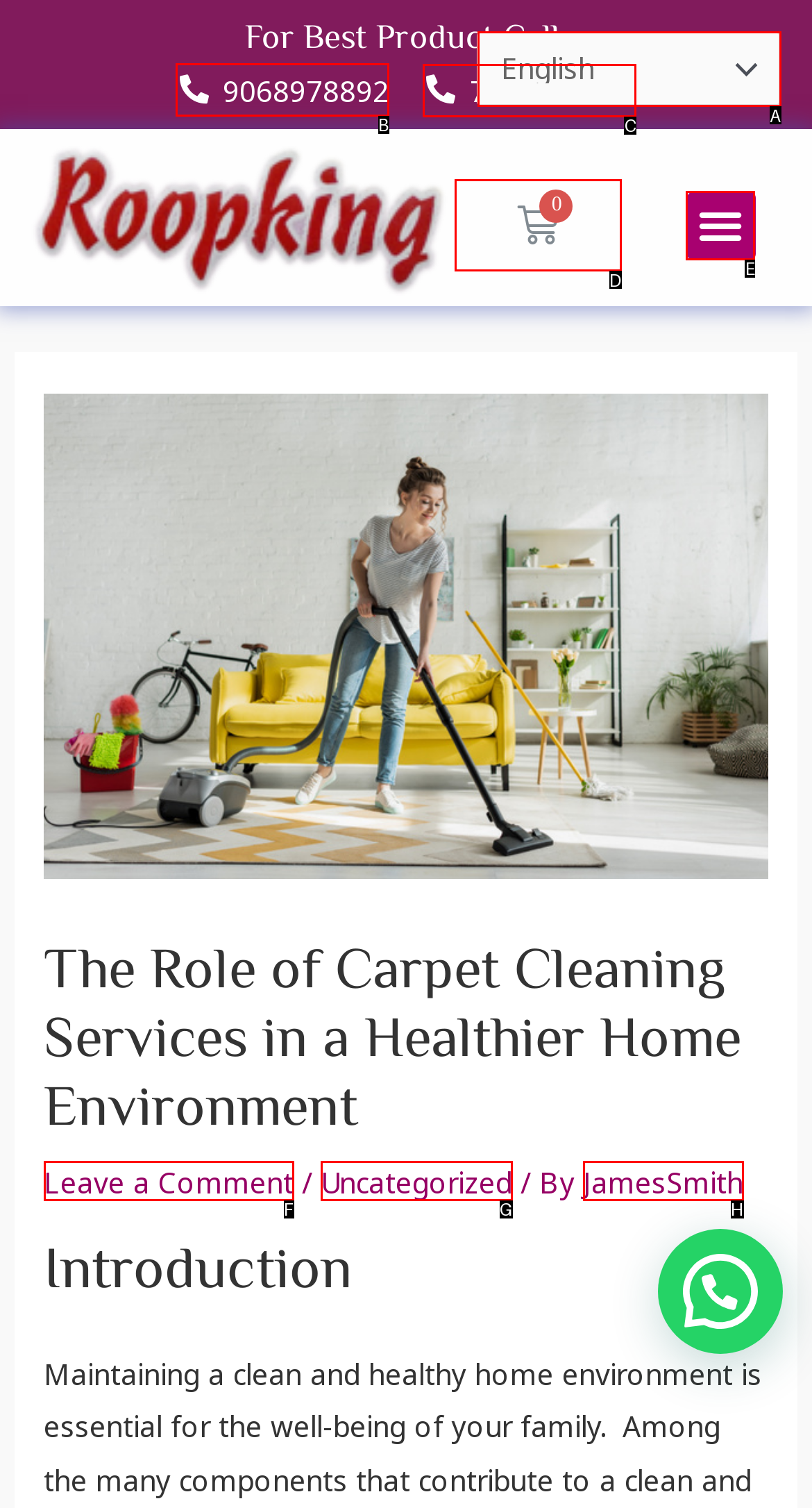Point out the HTML element I should click to achieve the following task: Call the phone number for best product Provide the letter of the selected option from the choices.

B